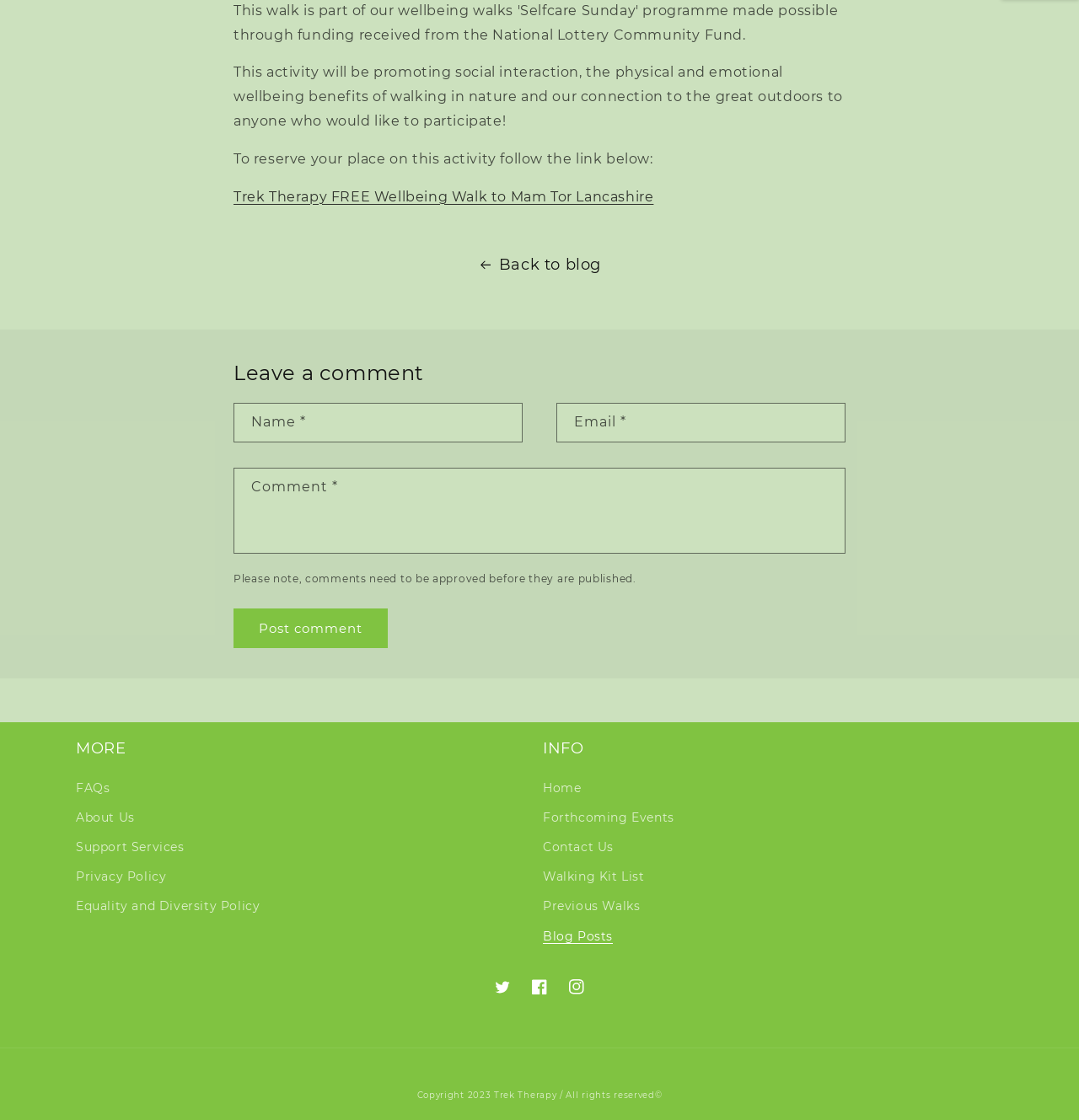What is required to leave a comment?
Using the visual information from the image, give a one-word or short-phrase answer.

Name, Email, Comment